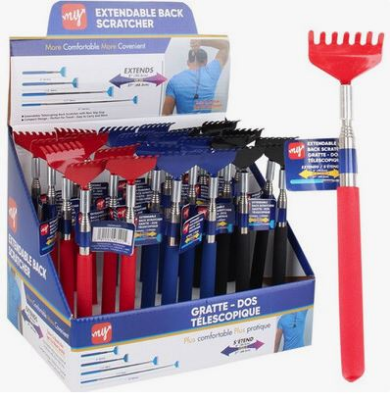What is the purpose of the product?
Look at the image and construct a detailed response to the question.

The caption highlights the product's ability to provide effective relief to those hard-to-reach itchy spots, implying that this is the primary purpose of the back scratcher.